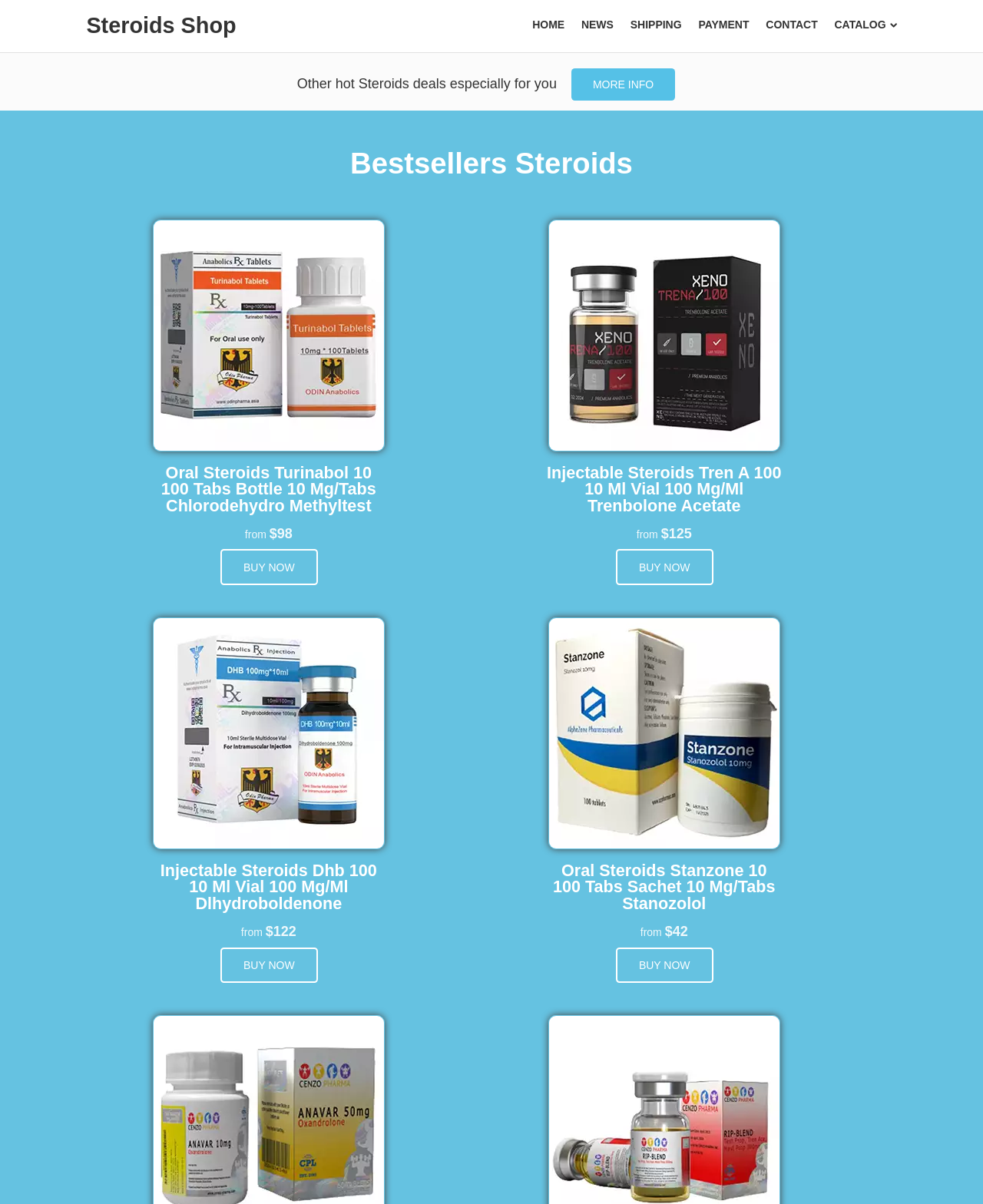Using the provided description: "News", find the bounding box coordinates of the corresponding UI element. The output should be four float numbers between 0 and 1, in the format [left, top, right, bottom].

[0.591, 0.015, 0.624, 0.026]